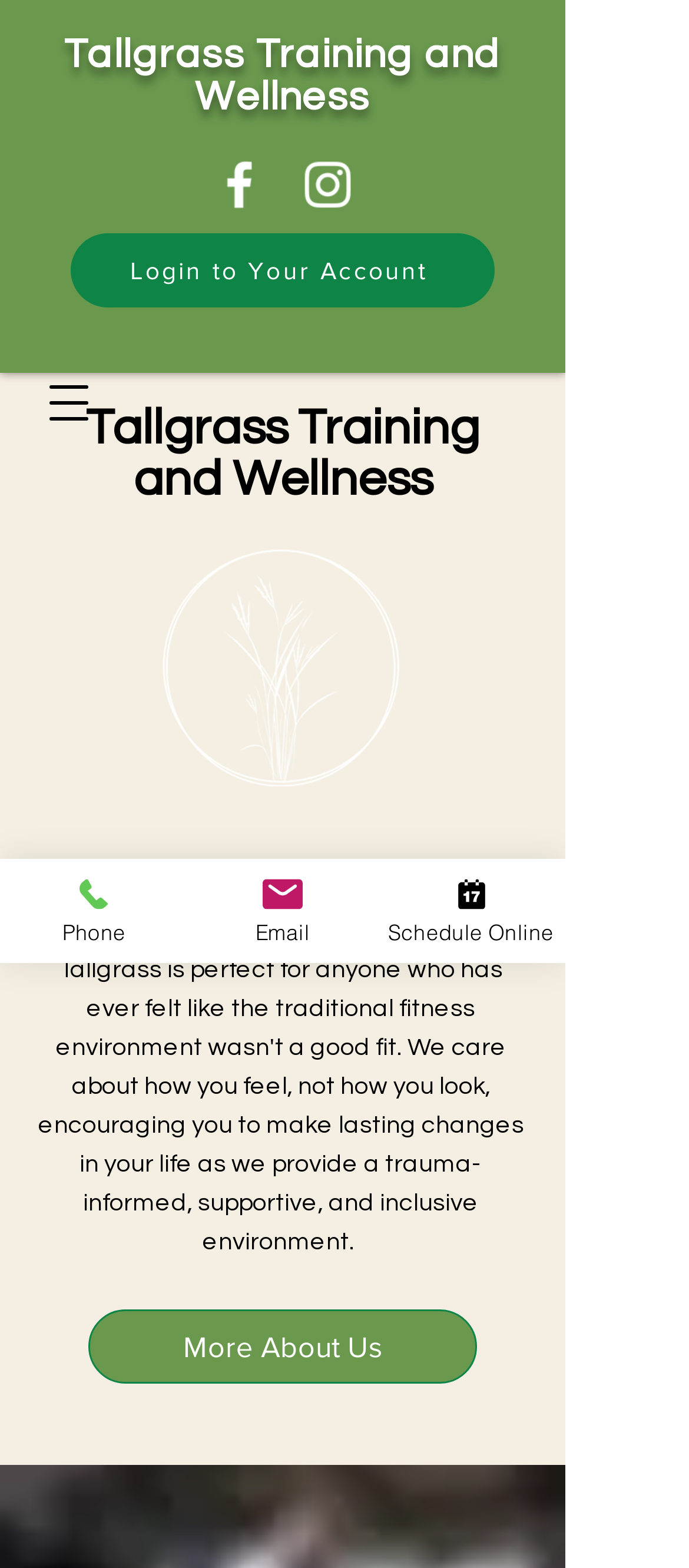Provide a brief response to the question using a single word or phrase: 
How can users contact the wellness center?

Phone, Email, Schedule Online